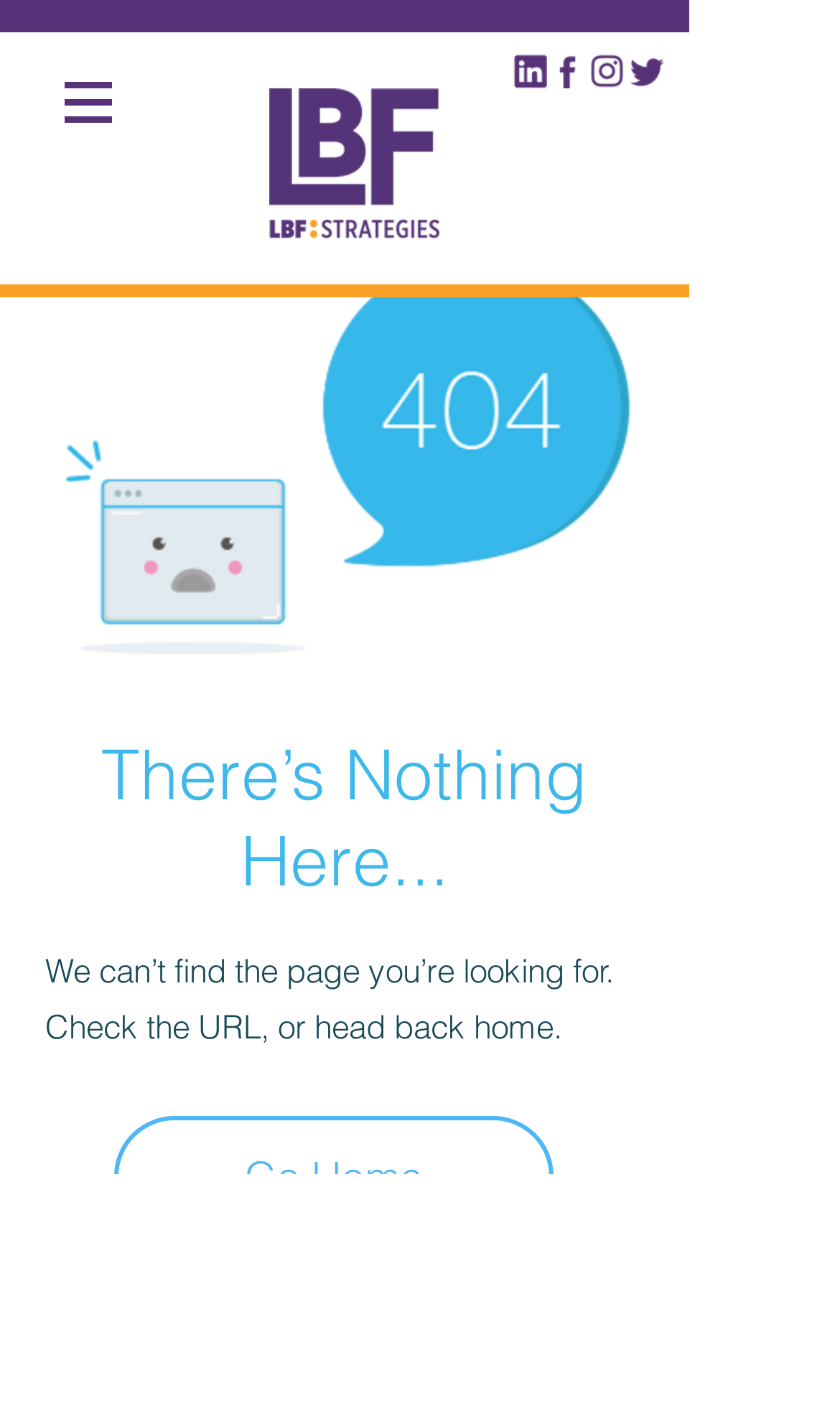Create a detailed summary of the webpage's content and design.

This webpage is a 404 error page from LBF Strategies. At the top left, there is a logo of LBF Strategies, which is an image of the company's logo. Next to the logo, there is a button to open the navigation menu. On the top right, there is a social bar with four social media icons, each represented by an image.

Below the top section, there is a main content area that takes up most of the page. The main content area has a heading that reads "There's Nothing Here..." and a paragraph of text that says "We can't find the page you're looking for. Check the URL, or head back home." Below this text, there is a link to "Go Home".

To the left of the main content area, there is a large image of a 404 icon. At the very bottom of the page, there is a footer section with a copyright notice that reads "© 2022 BY LBF Strategies, LLC. All Rights Reserved." and another social bar with the same four social media icons as the top right section.